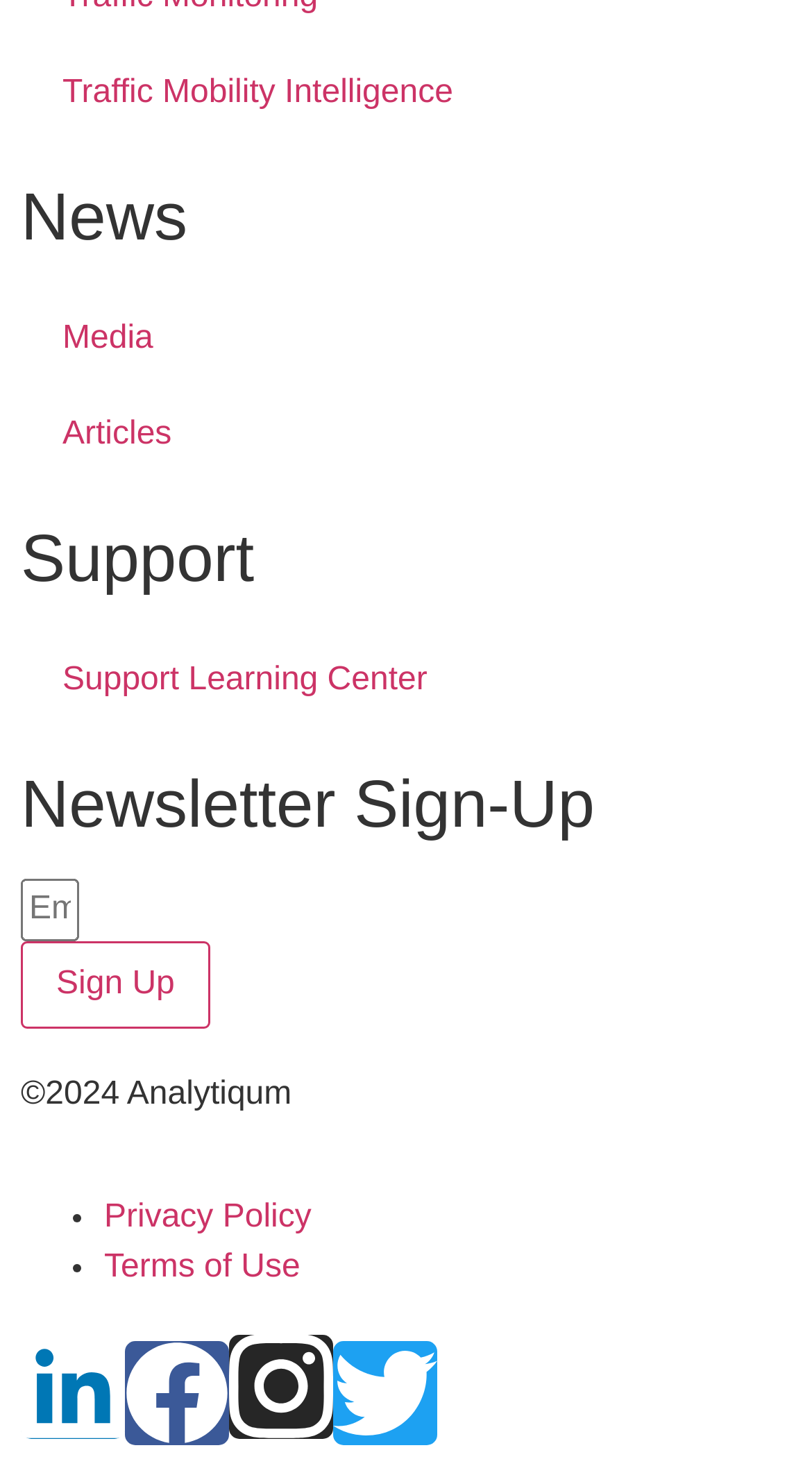From the webpage screenshot, identify the region described by Terms of Use. Provide the bounding box coordinates as (top-left x, top-left y, bottom-right x, bottom-right y), with each value being a floating point number between 0 and 1.

[0.128, 0.852, 0.37, 0.876]